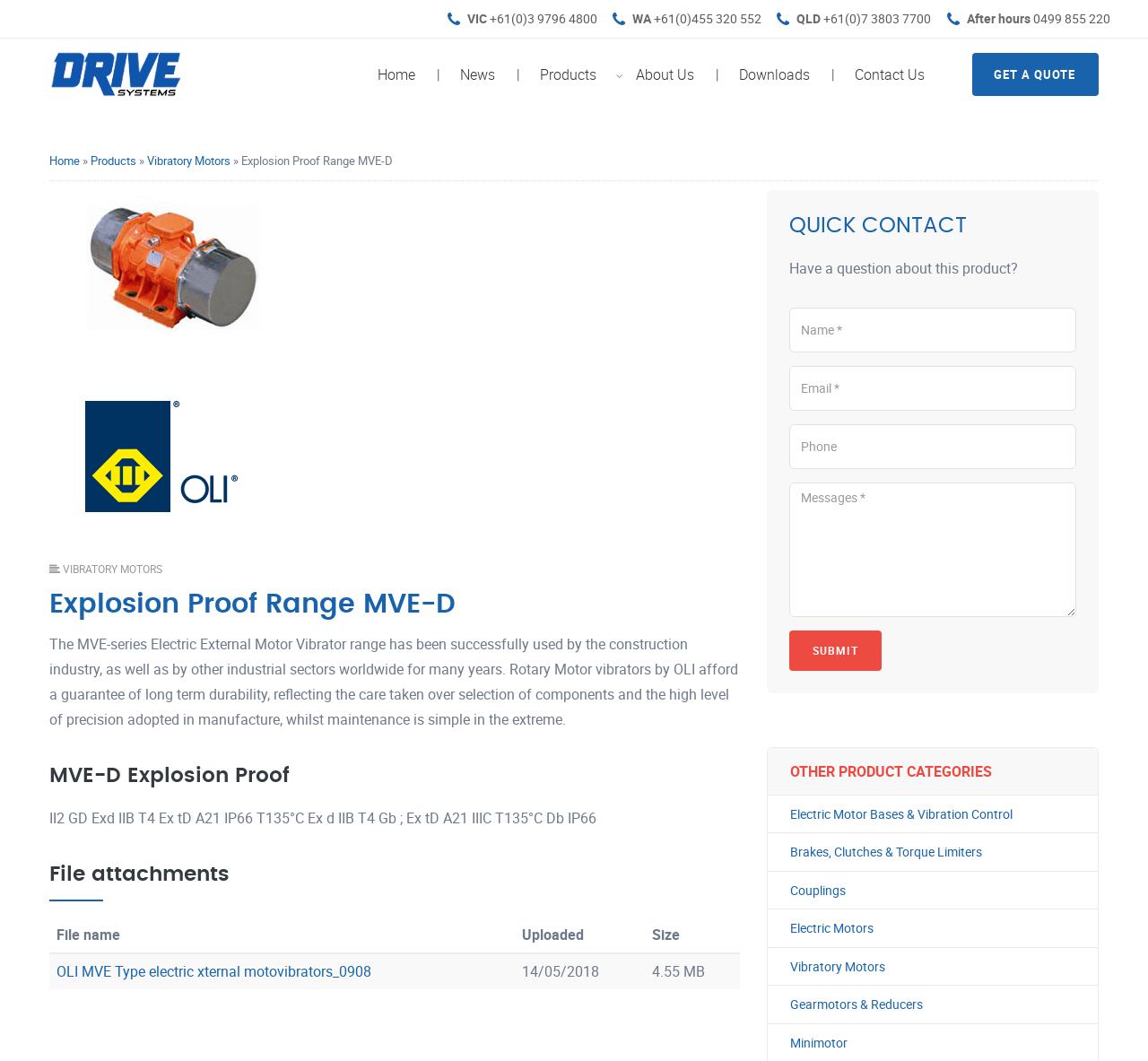Give the bounding box coordinates for the element described by: "parent_node: Home title="Drive Systems"".

[0.043, 0.045, 0.22, 0.096]